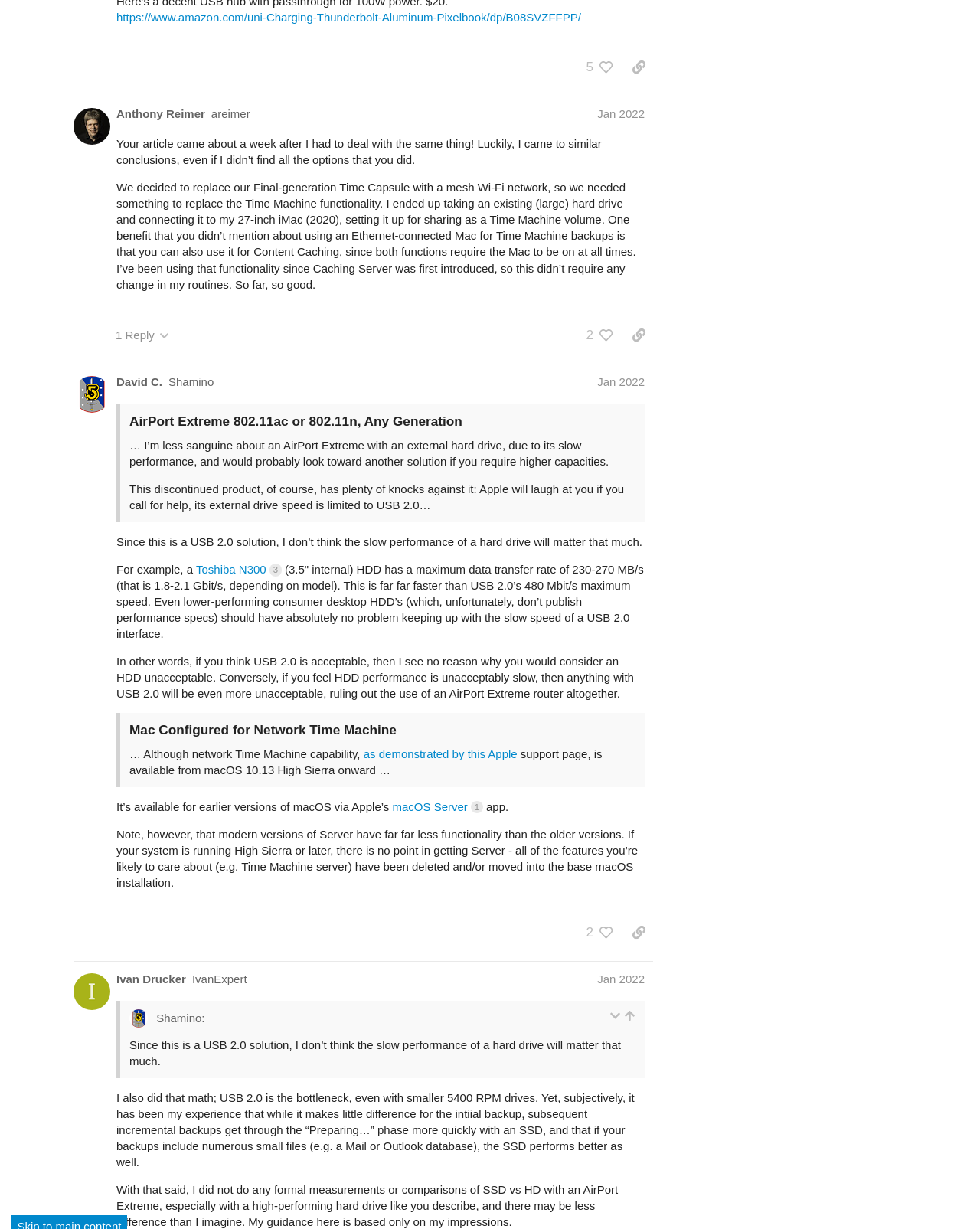Identify the bounding box of the UI element that matches this description: "IvanExpert".

[0.196, 0.592, 0.252, 0.603]